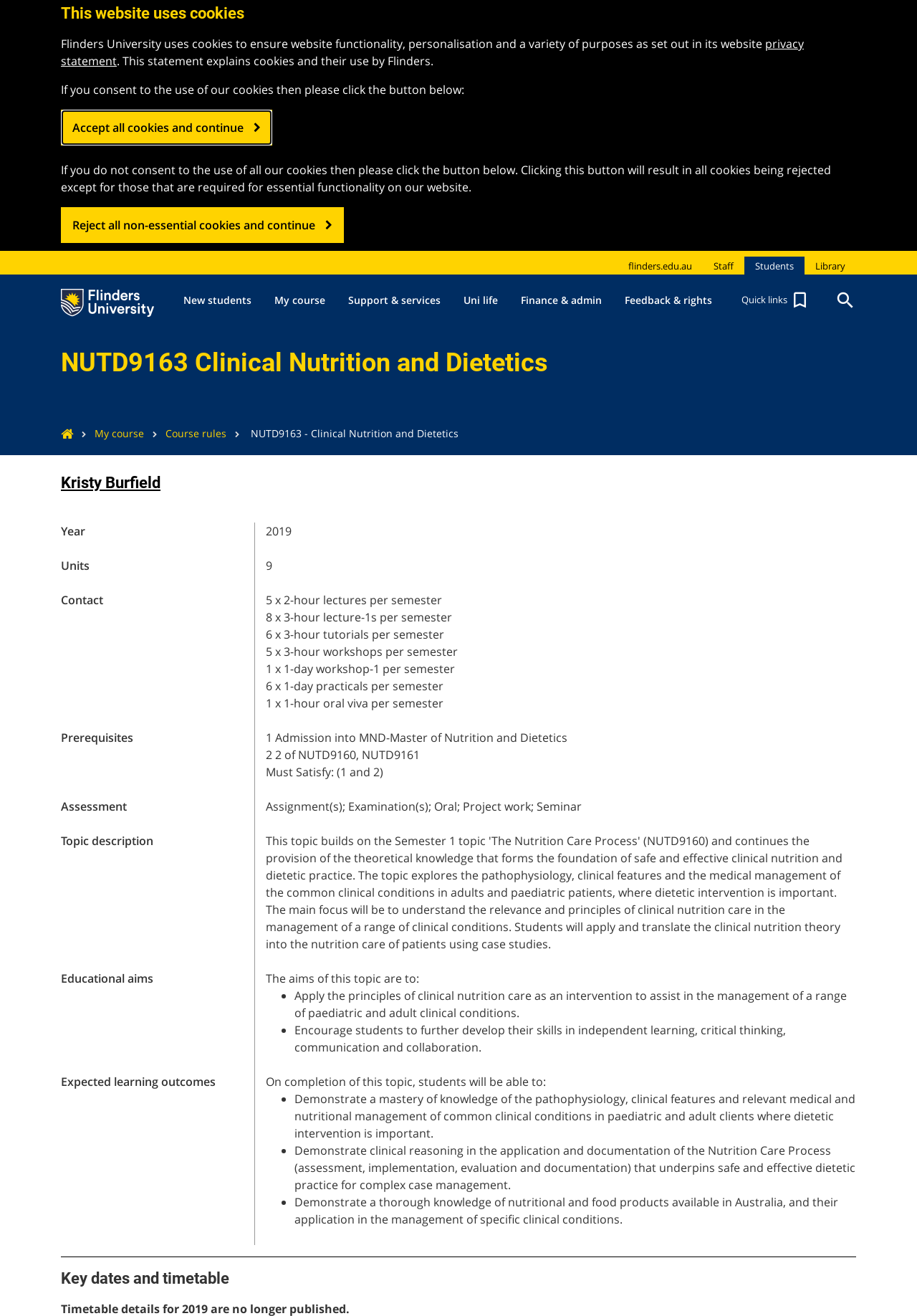Pinpoint the bounding box coordinates of the clickable area needed to execute the instruction: "View the topic description". The coordinates should be specified as four float numbers between 0 and 1, i.e., [left, top, right, bottom].

[0.066, 0.633, 0.167, 0.645]